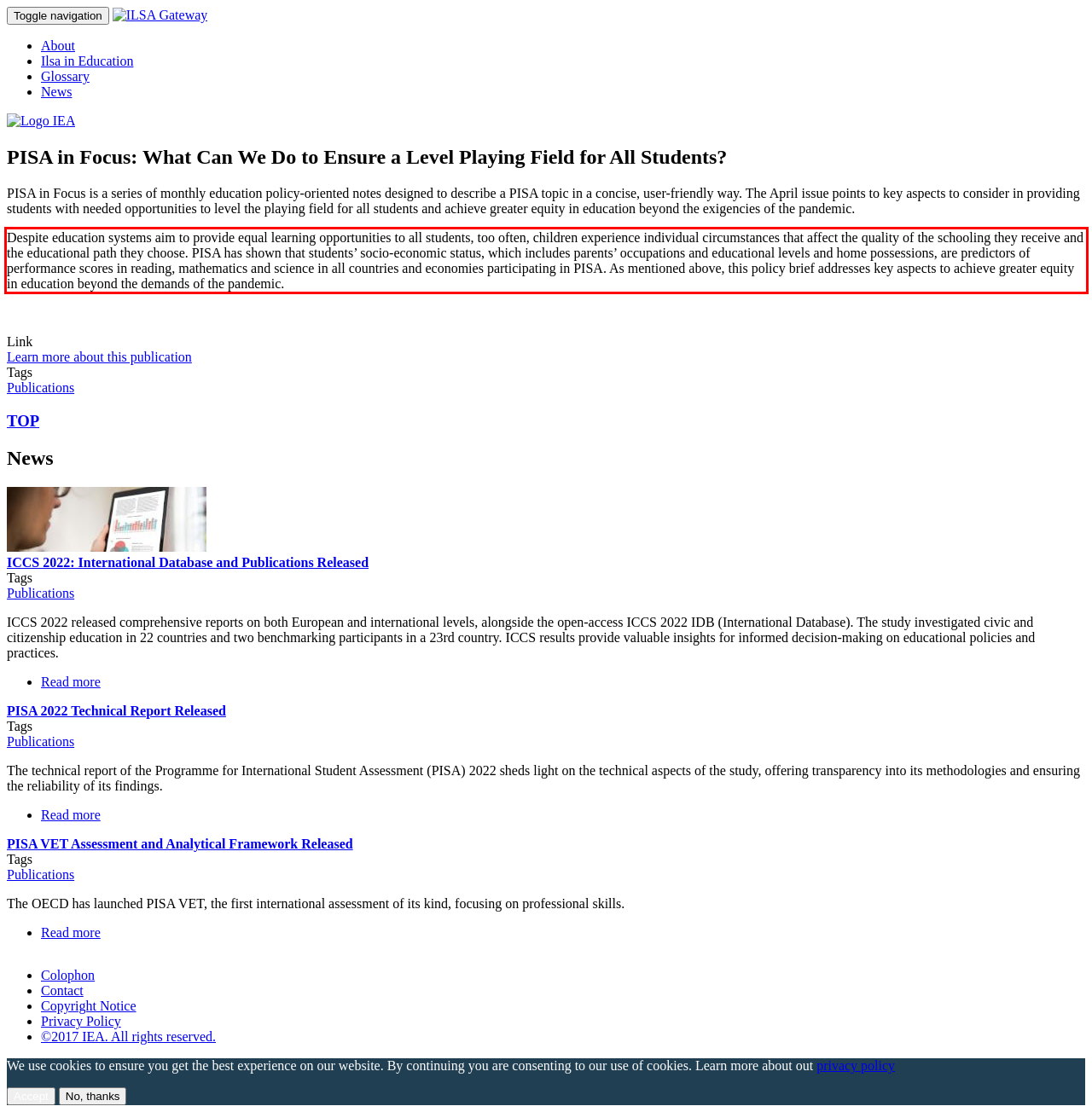Please examine the webpage screenshot containing a red bounding box and use OCR to recognize and output the text inside the red bounding box.

Despite education systems aim to provide equal learning opportunities to all students, too often, children experience individual circumstances that affect the quality of the schooling they receive and the educational path they choose. PISA has shown that students’ socio-economic status, which includes parents’ occupations and educational levels and home possessions, are predictors of performance scores in reading, mathematics and science in all countries and economies participating in PISA. As mentioned above, this policy brief addresses key aspects to achieve greater equity in education beyond the demands of the pandemic.